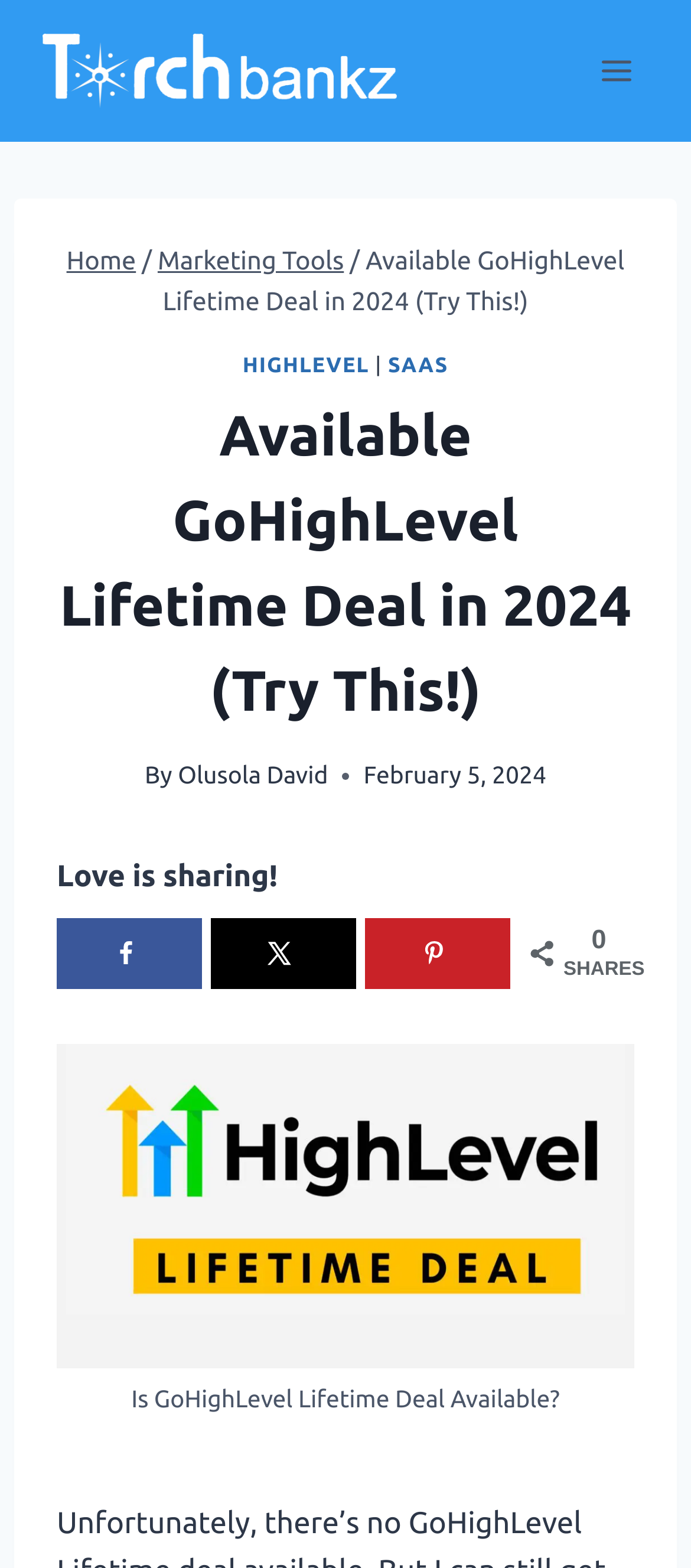Specify the bounding box coordinates (top-left x, top-left y, bottom-right x, bottom-right y) of the UI element in the screenshot that matches this description: HighLevel

[0.351, 0.226, 0.534, 0.24]